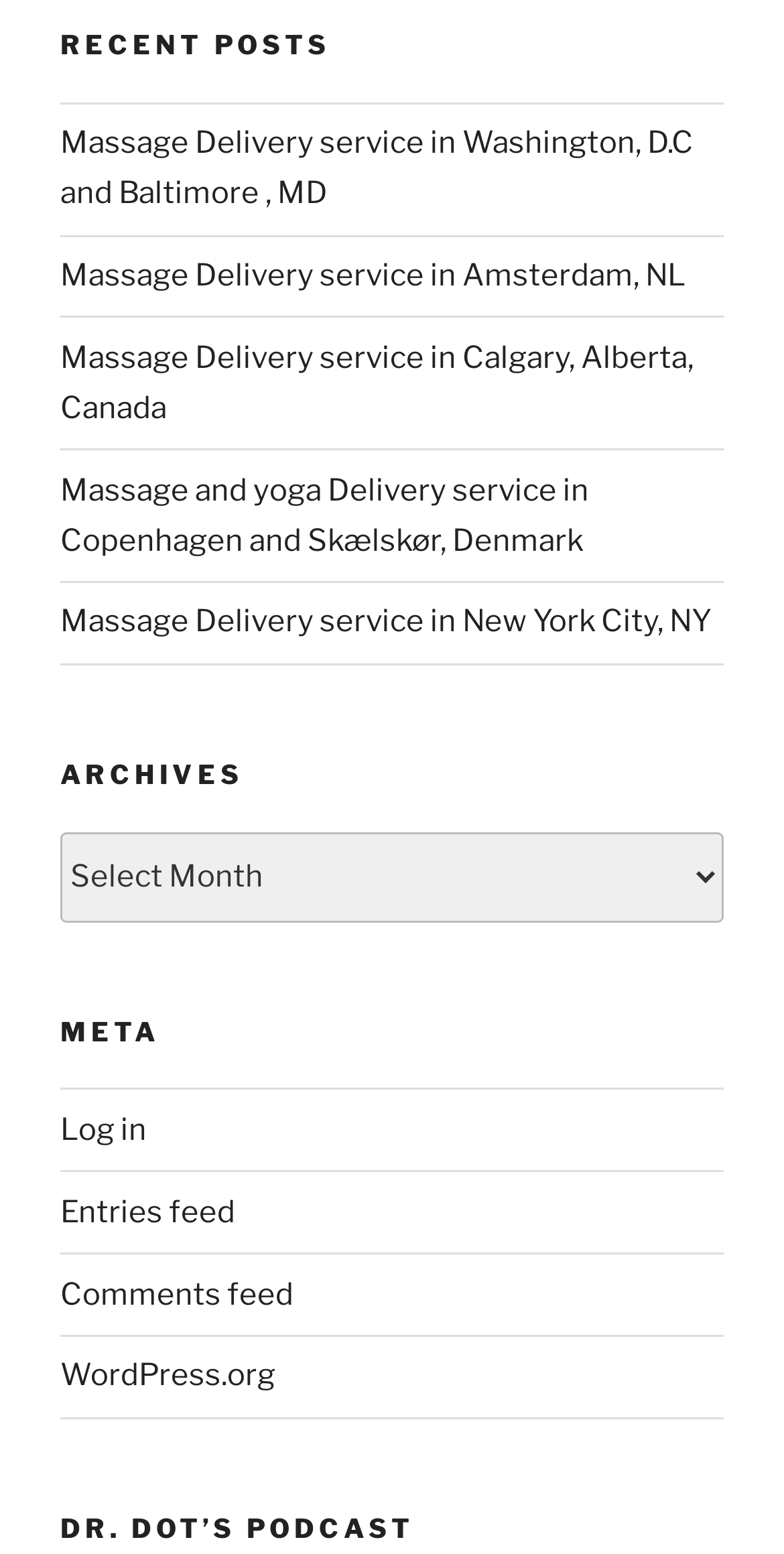Identify the bounding box of the HTML element described here: "WordPress.org". Provide the coordinates as four float numbers between 0 and 1: [left, top, right, bottom].

[0.077, 0.874, 0.351, 0.897]